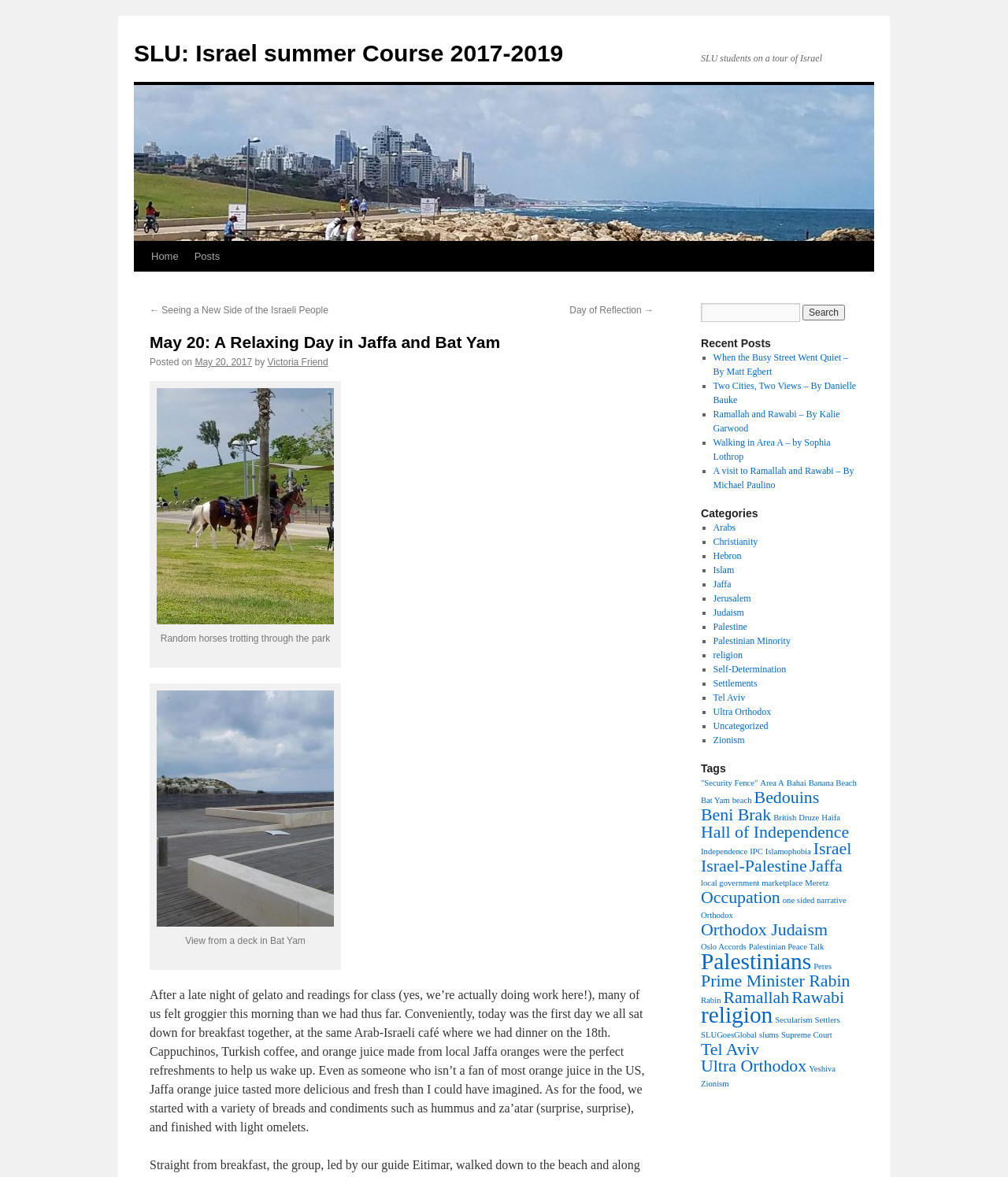What is the type of coffee mentioned in the text?
Use the information from the image to give a detailed answer to the question.

The text mentions that students had Turkish coffee as one of the refreshments to help them wake up.